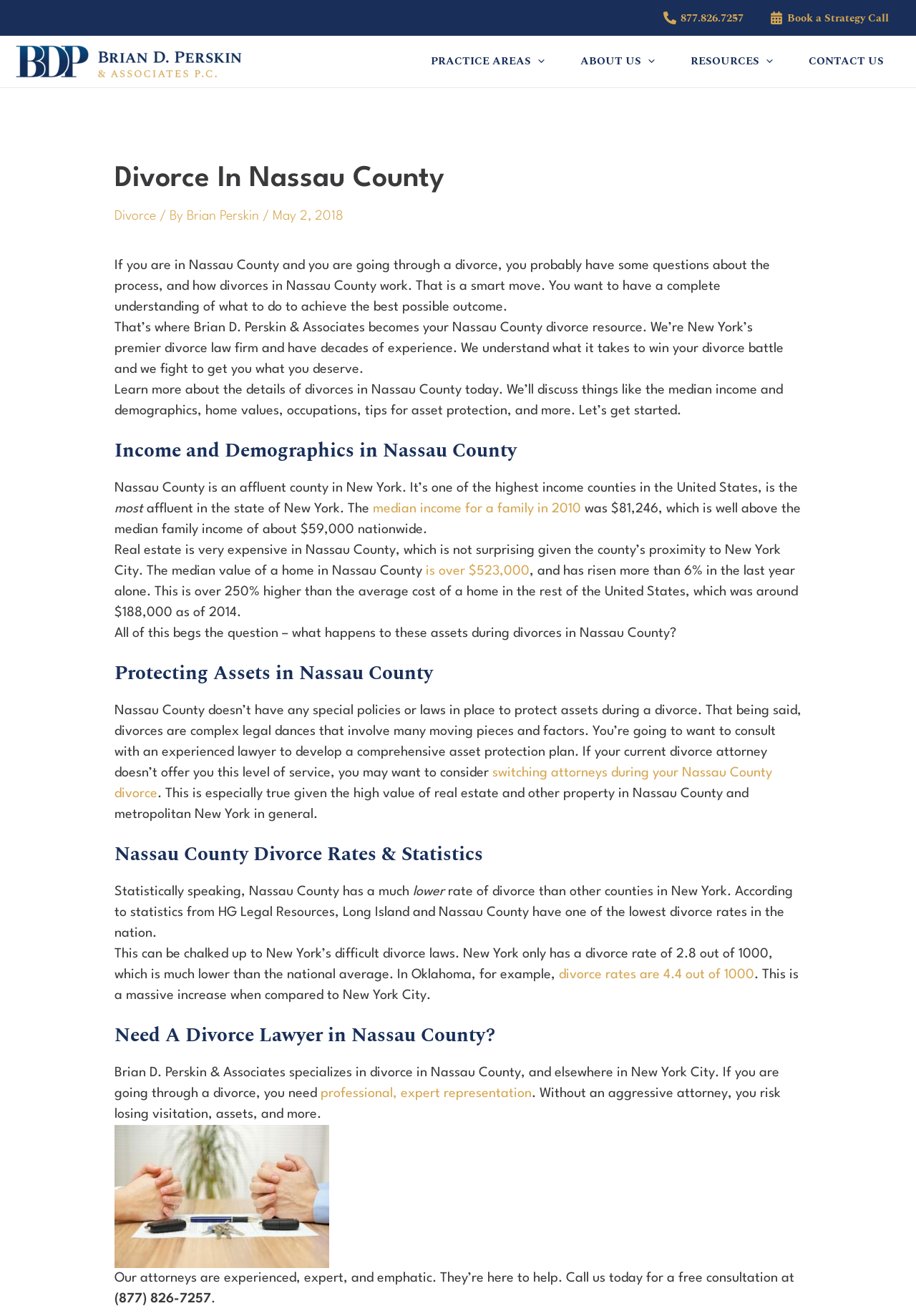Extract the primary heading text from the webpage.

Divorce In Nassau County